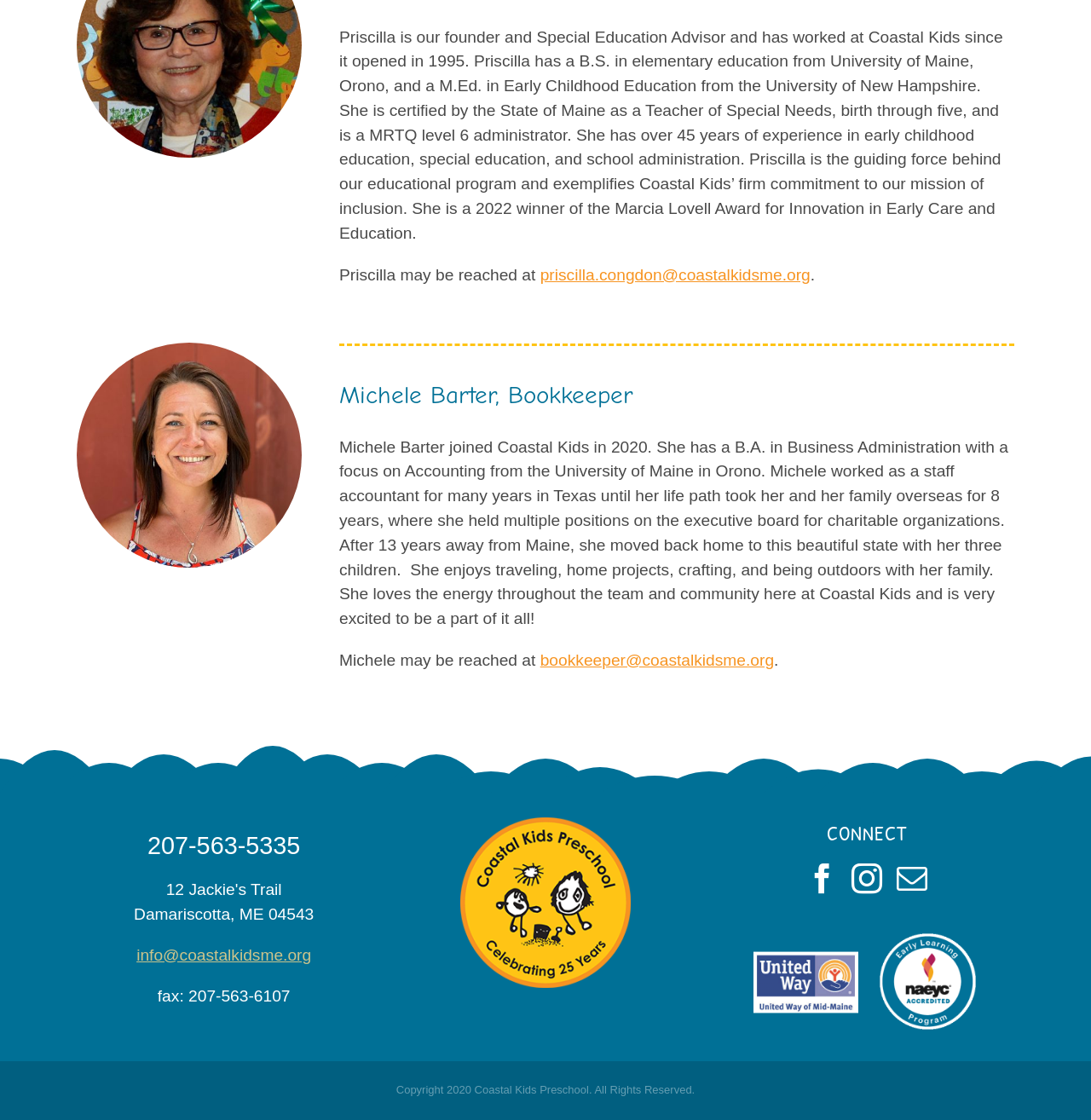Use one word or a short phrase to answer the question provided: 
What is the email address to contact Priscilla?

priscilla.congdon@coastalkidsme.org